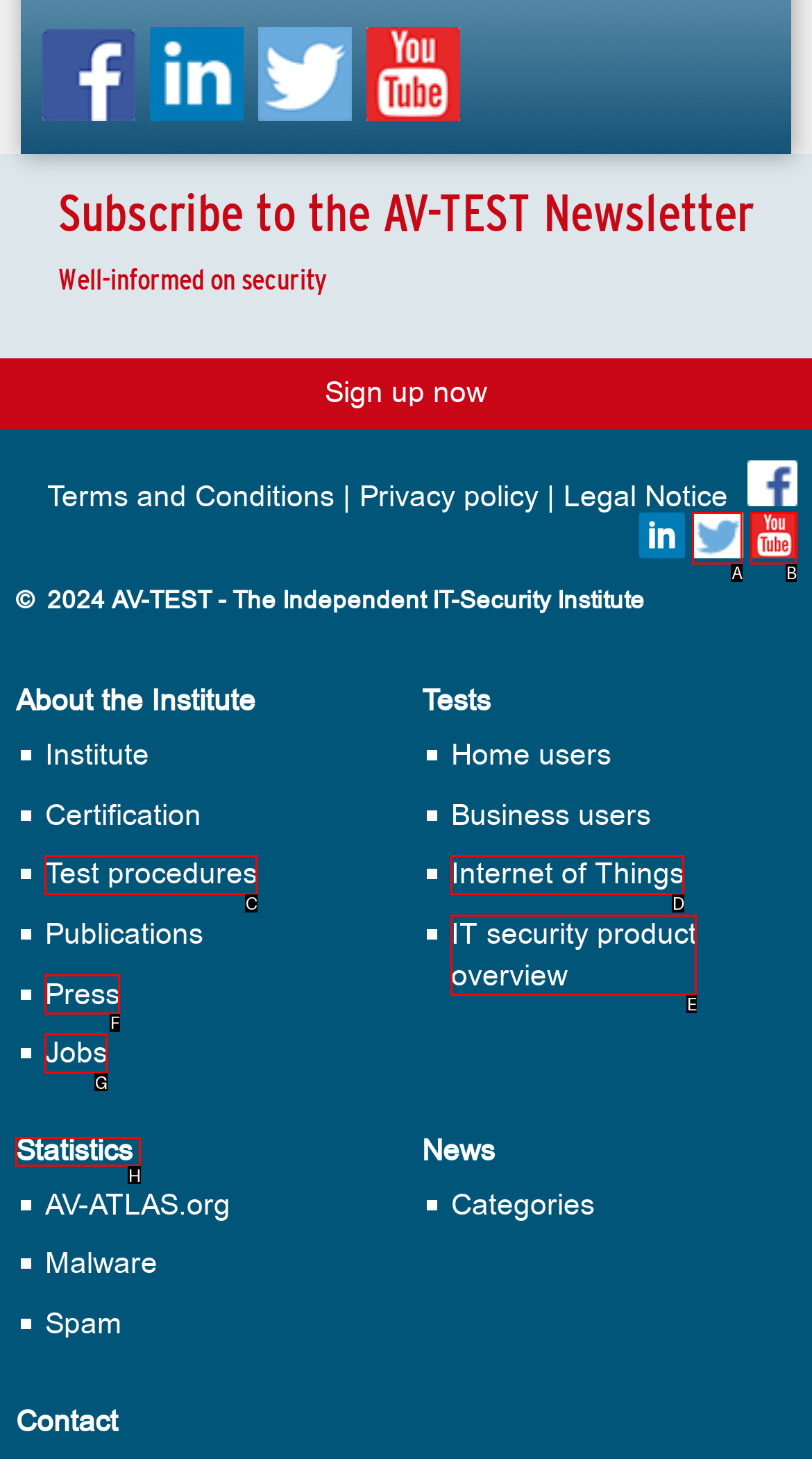Select the HTML element that corresponds to the description: IT security product overview. Reply with the letter of the correct option.

E